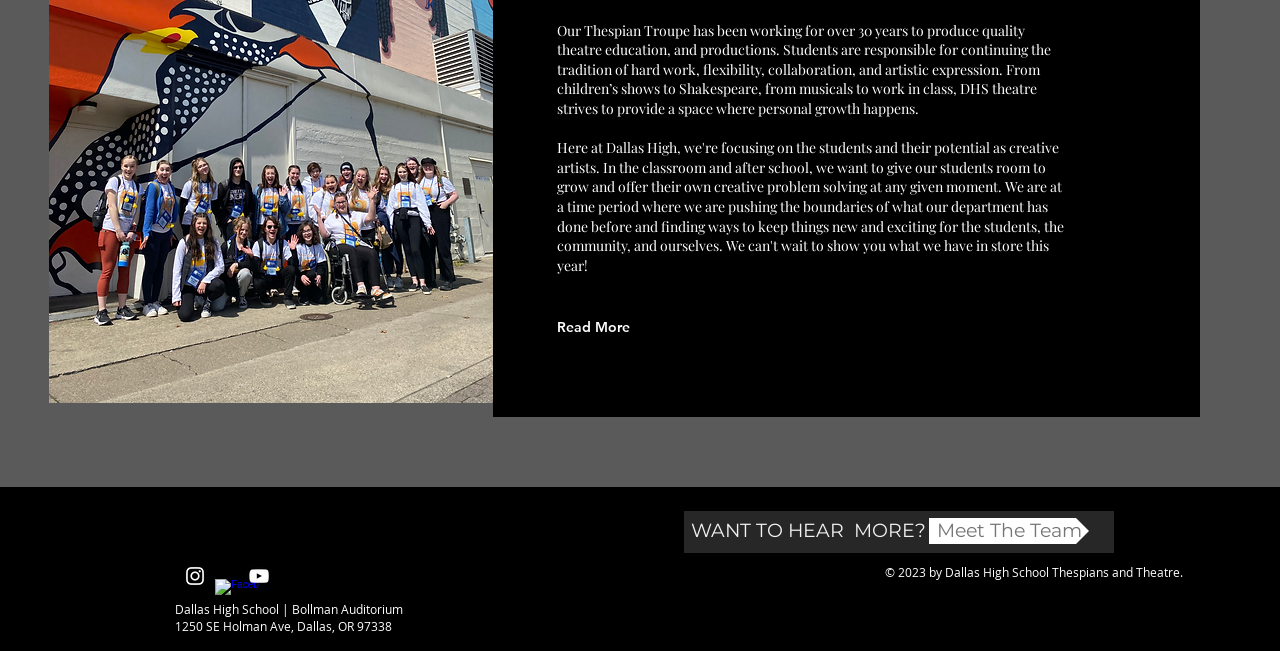Identify the bounding box for the described UI element. Provide the coordinates in (top-left x, top-left y, bottom-right x, bottom-right y) format with values ranging from 0 to 1: aria-label="Facebook"

[0.168, 0.89, 0.187, 0.927]